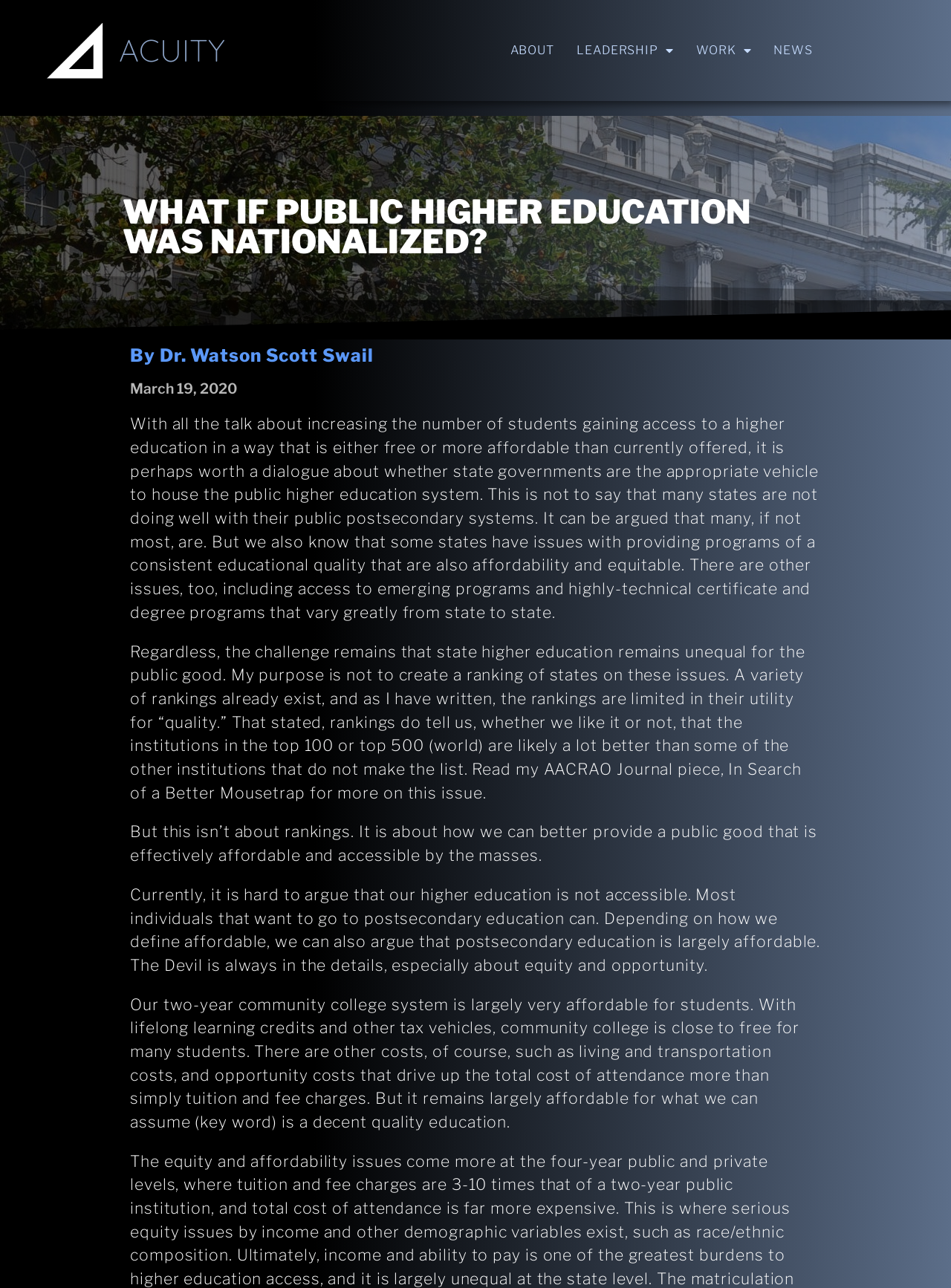What is the main topic of the article?
Use the information from the image to give a detailed answer to the question.

The heading element with the text 'WHAT IF PUBLIC HIGHER EDUCATION WAS NATIONALIZED?' suggests that the main topic of the article is about nationalizing public higher education. This is further supported by the static text elements that discuss the pros and cons of nationalizing public higher education.